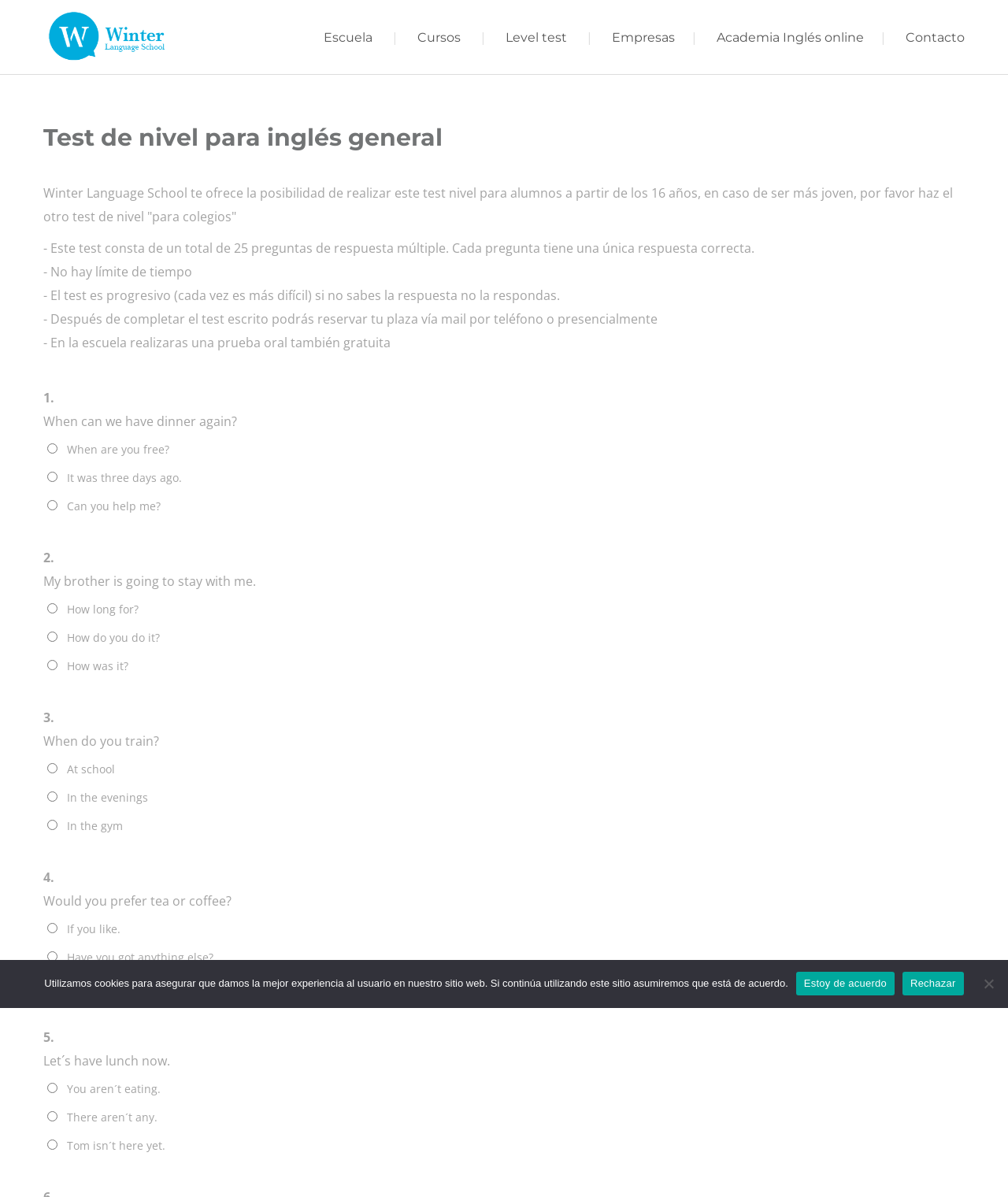What is the purpose of this test?
We need a detailed and meticulous answer to the question.

Based on the webpage content, it appears that the test is designed to determine the English level of adults, as stated in the heading 'Test de nivel para inglés general'. The test consists of 25 multiple-choice questions, and the user is advised not to answer a question if they are unsure.